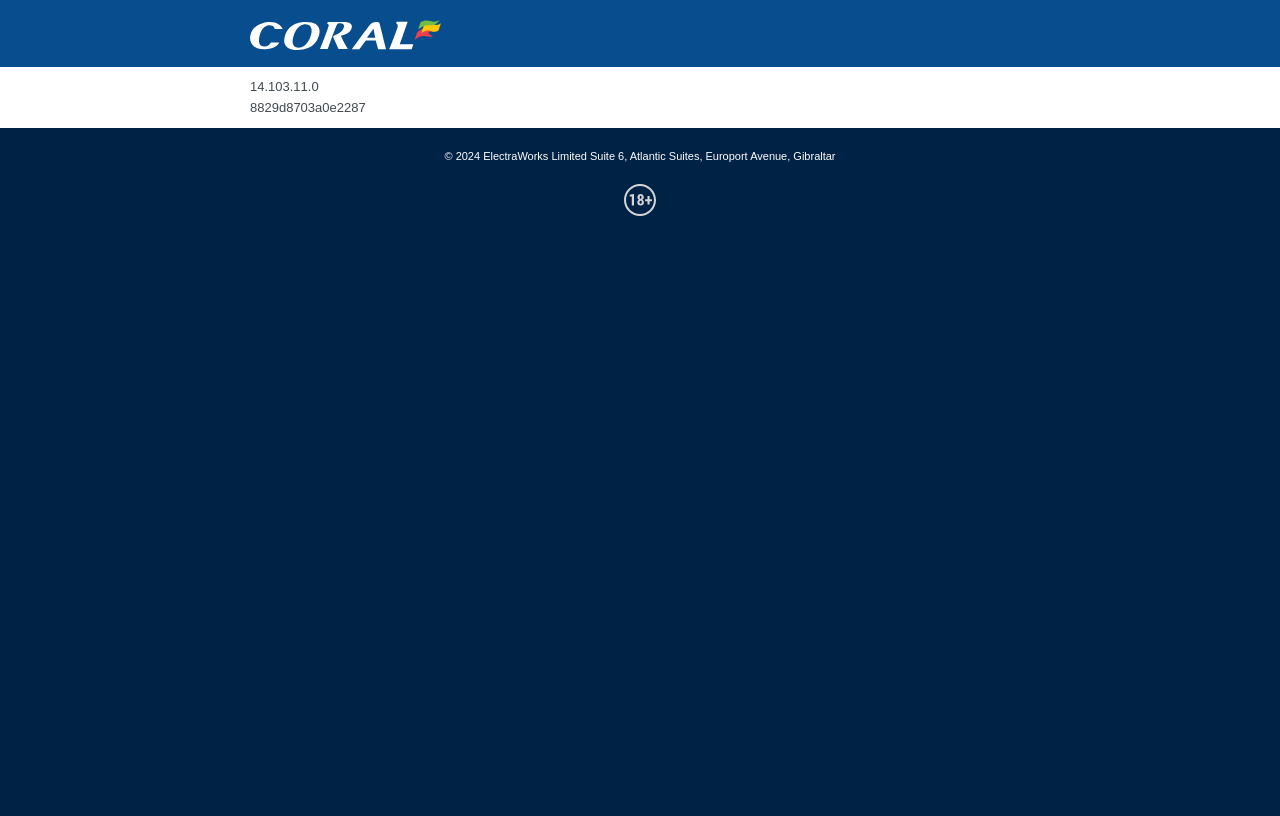Provide a brief response to the question below using one word or phrase:
What is the logo image position?

Top left